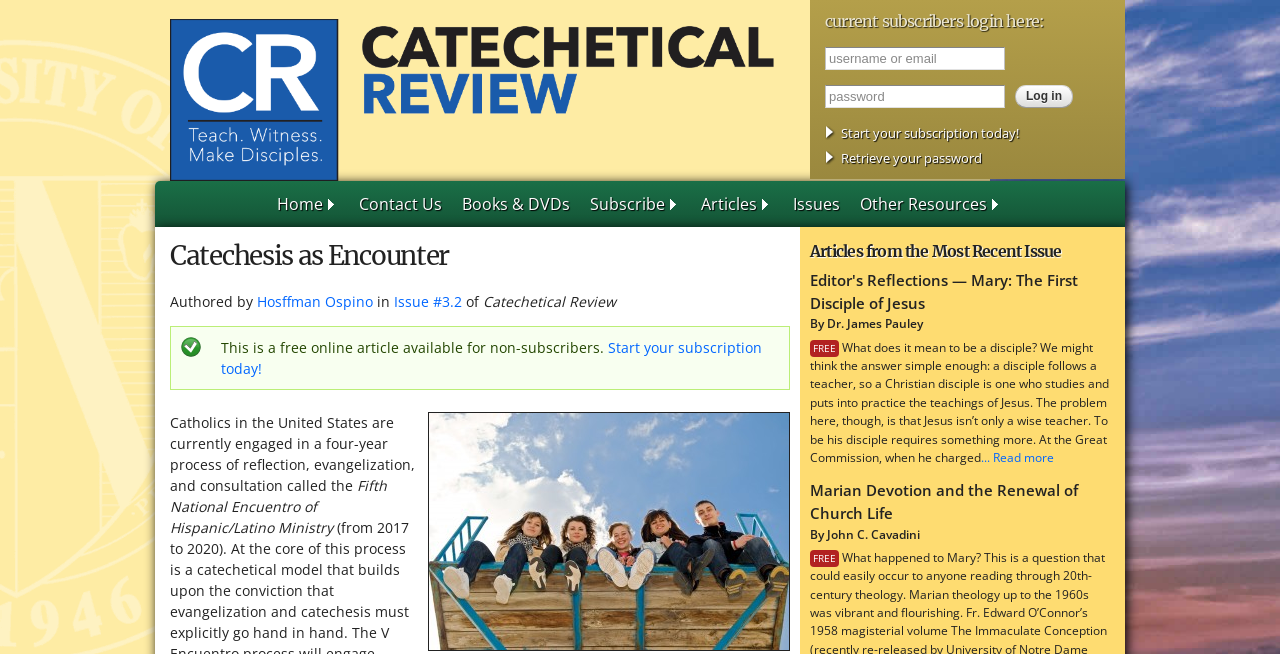Extract the bounding box coordinates for the described element: "Start your subscription today!". The coordinates should be represented as four float numbers between 0 and 1: [left, top, right, bottom].

[0.173, 0.517, 0.595, 0.578]